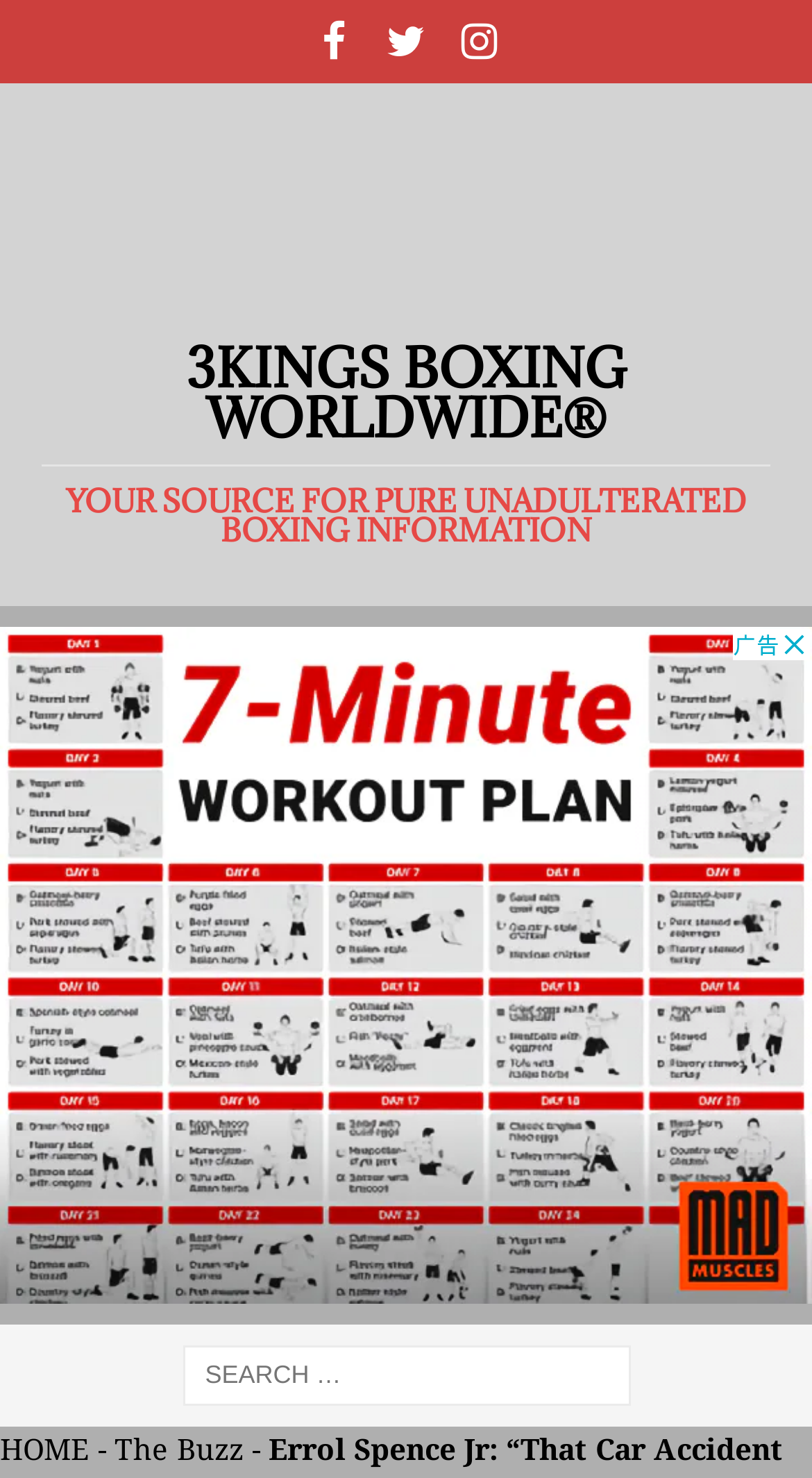Please specify the bounding box coordinates of the area that should be clicked to accomplish the following instruction: "View 3Kings Boxing logo". The coordinates should consist of four float numbers between 0 and 1, i.e., [left, top, right, bottom].

[0.308, 0.085, 0.692, 0.225]